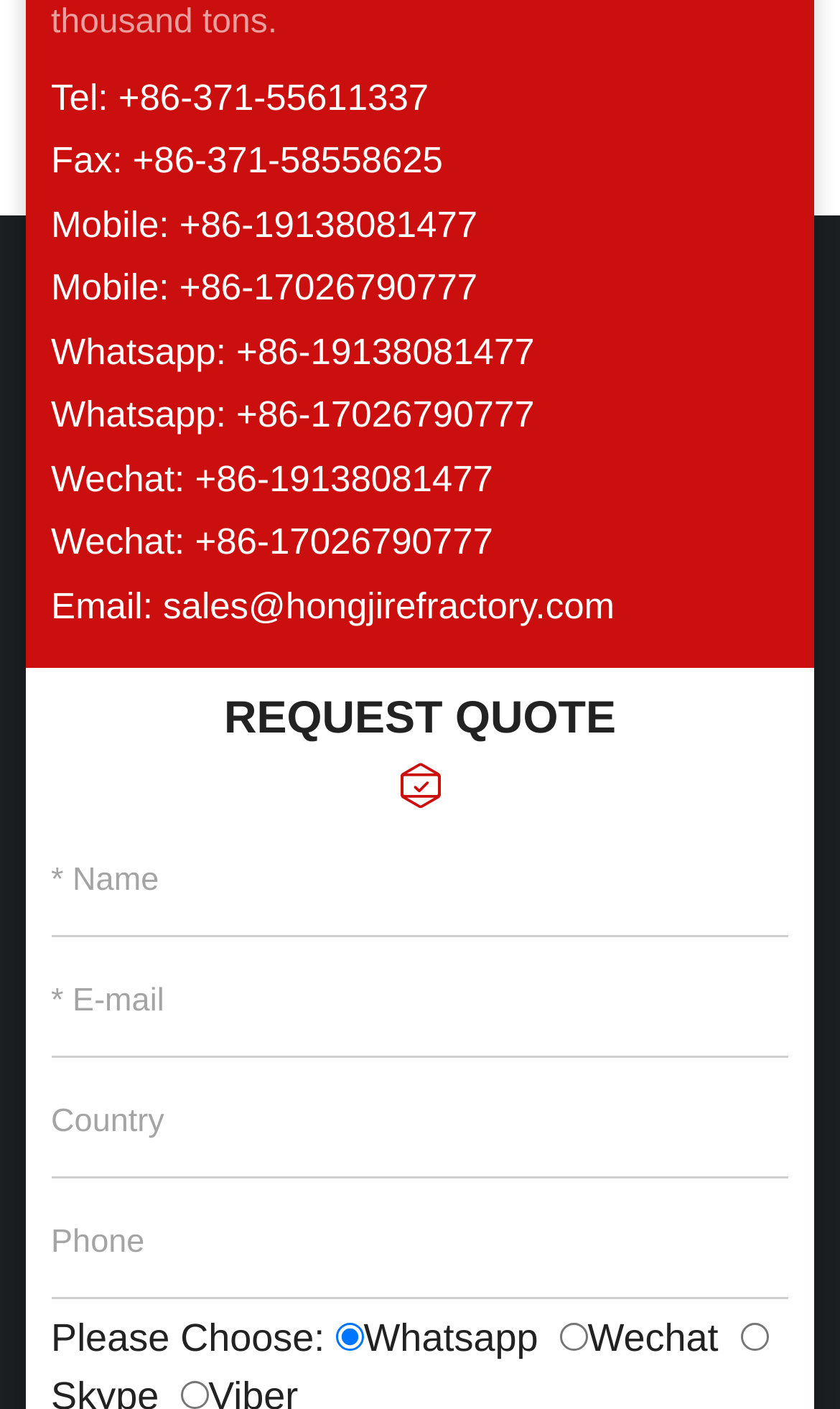Provide your answer in a single word or phrase: 
What are the available contact methods?

Whatsapp, Wechat